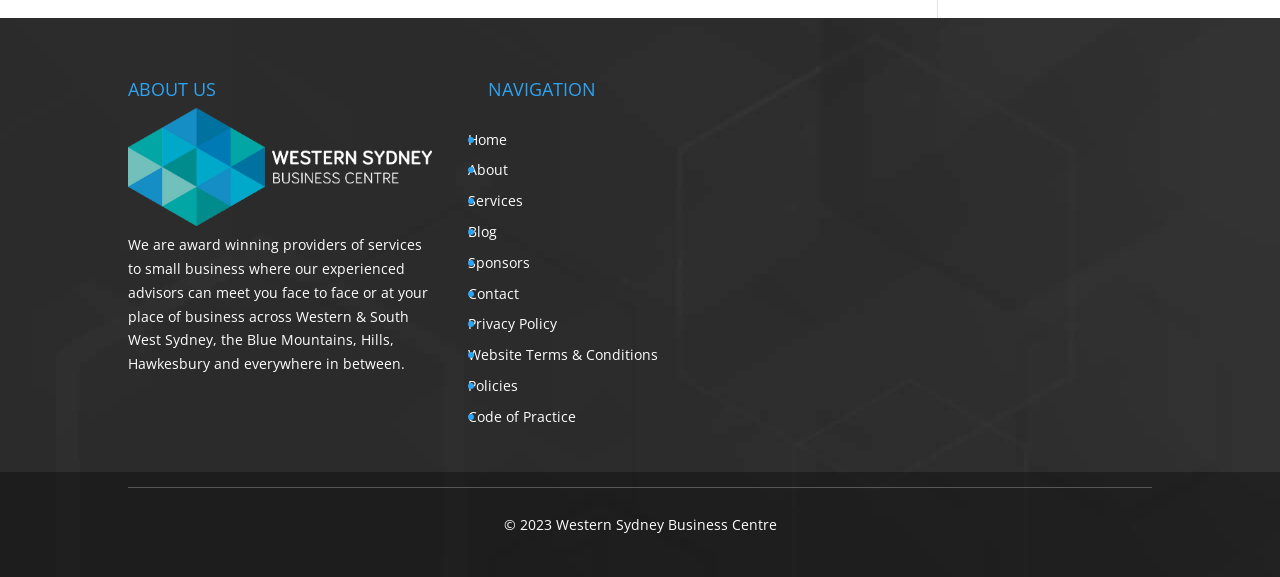Identify the bounding box coordinates for the element you need to click to achieve the following task: "check website terms and conditions". The coordinates must be four float values ranging from 0 to 1, formatted as [left, top, right, bottom].

[0.366, 0.598, 0.514, 0.631]